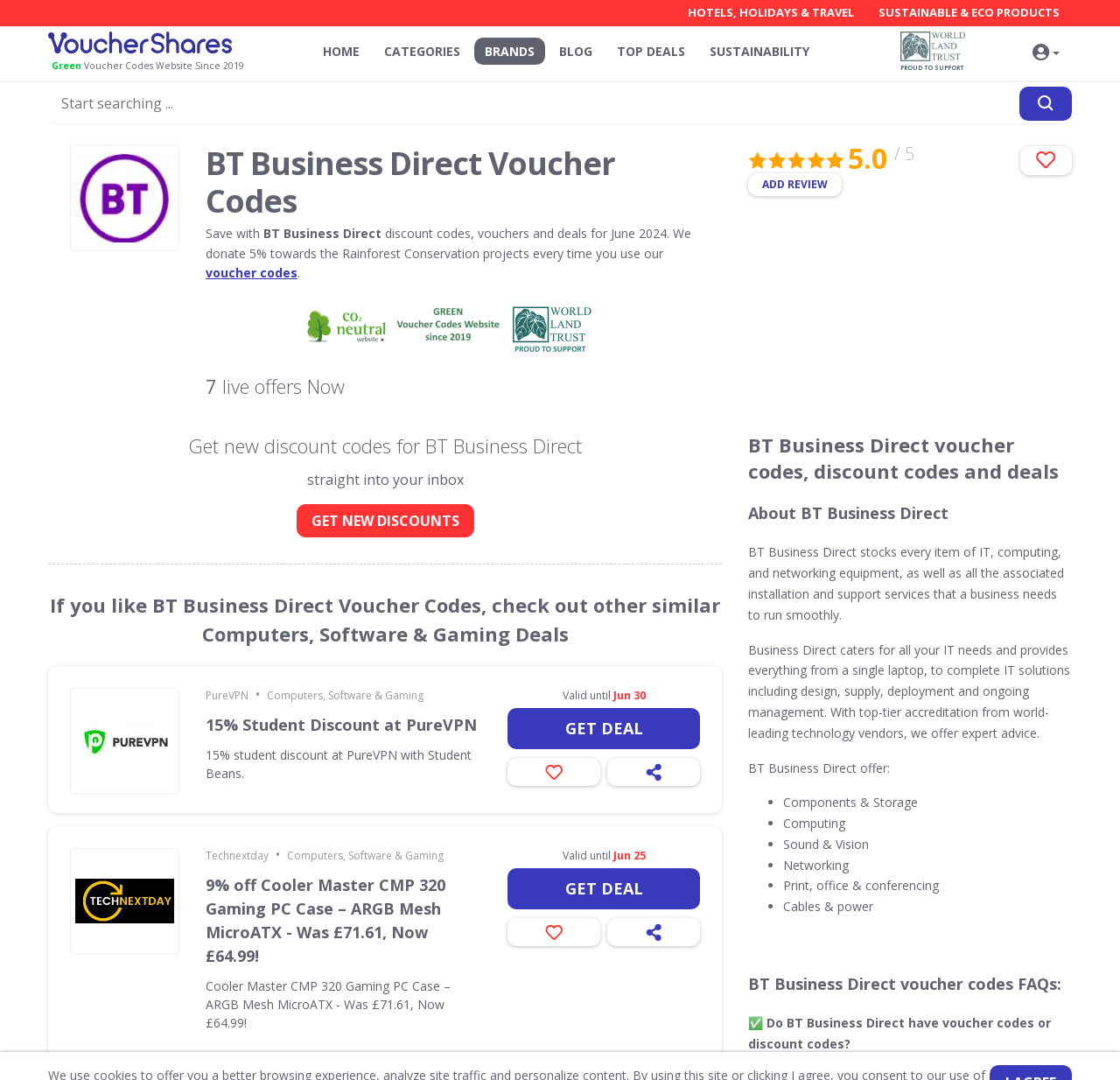Identify and provide the main heading of the webpage.

BT Business Direct Voucher Codes